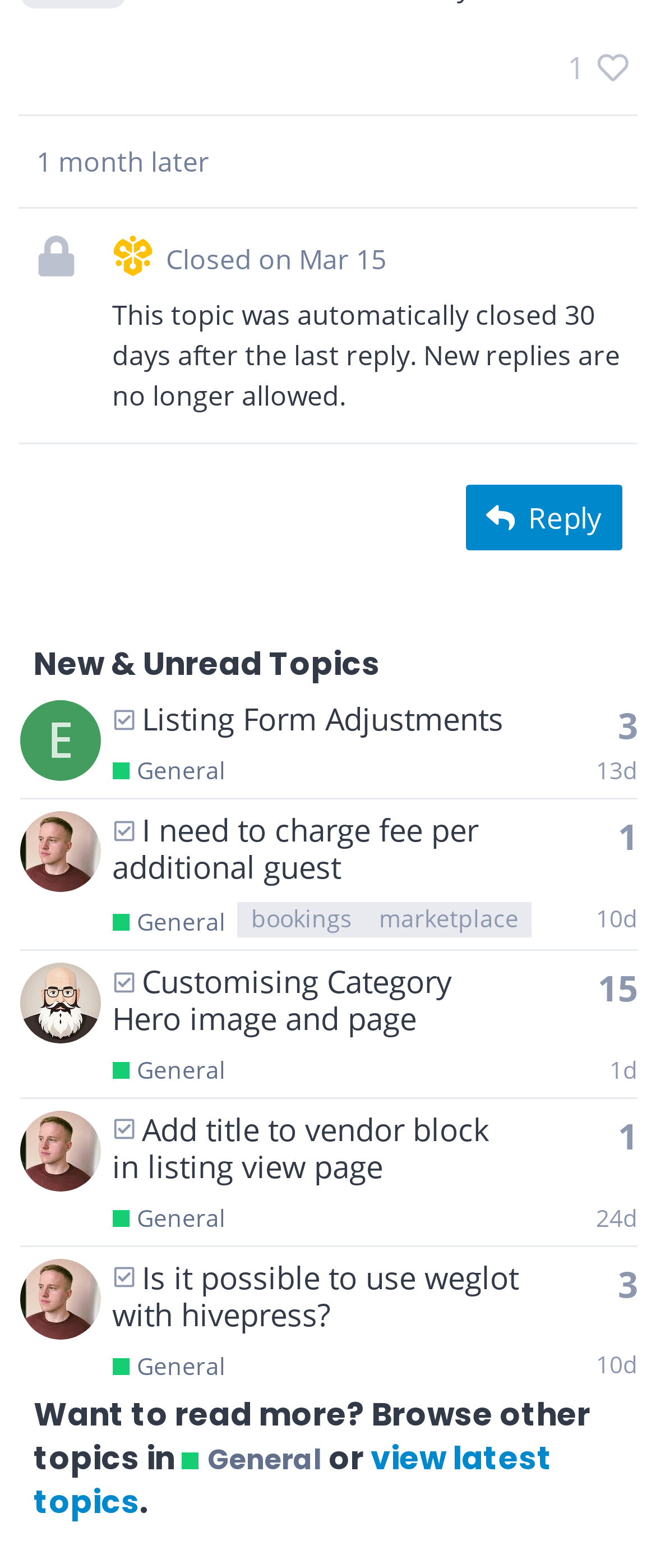What is the status of the topic 'Listing Form Adjustments'?
Please elaborate on the answer to the question with detailed information.

The topic 'Listing Form Adjustments' has a status of 'Closed' as indicated by the 'Closed' text next to the topic title.